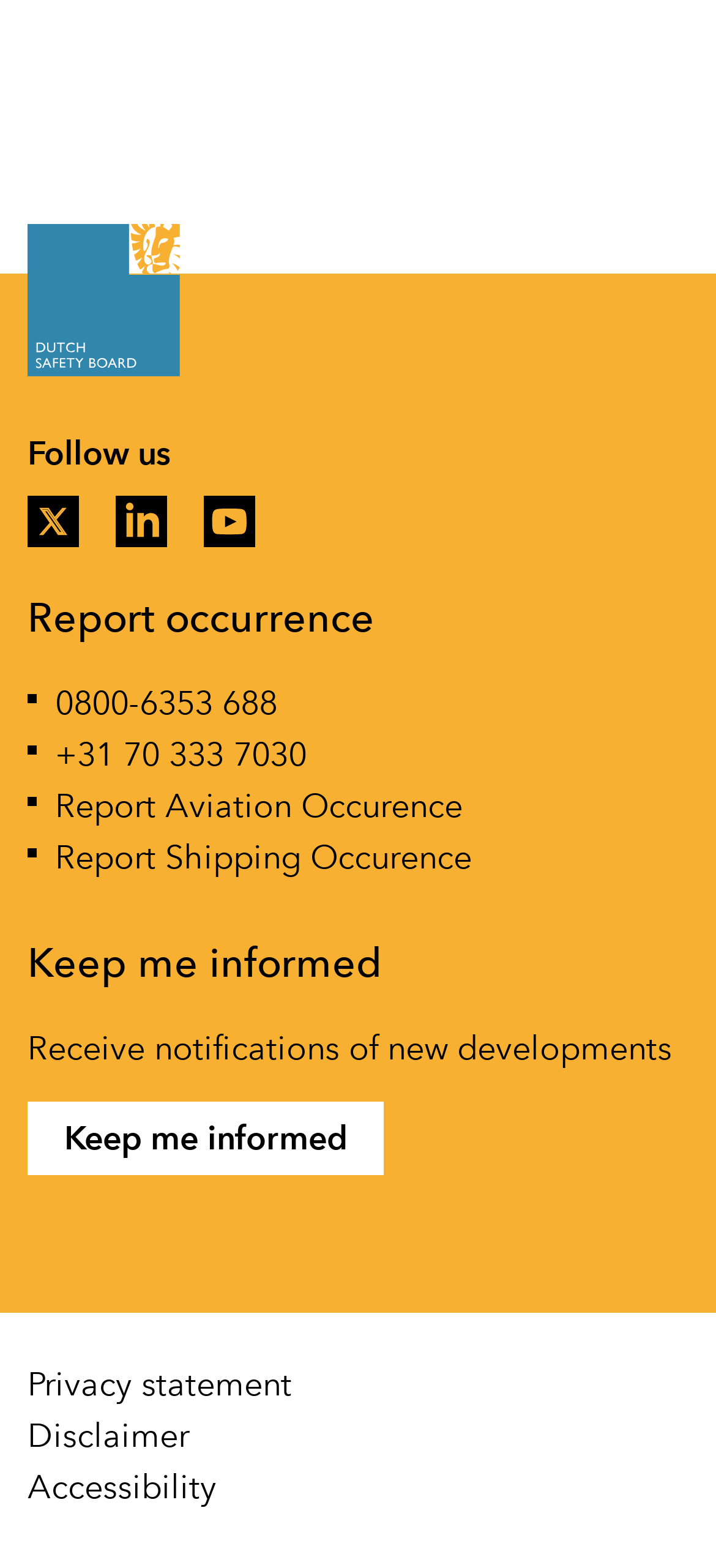Please identify the bounding box coordinates of the element I should click to complete this instruction: 'Report an aviation occurrence'. The coordinates should be given as four float numbers between 0 and 1, like this: [left, top, right, bottom].

[0.077, 0.497, 0.646, 0.53]